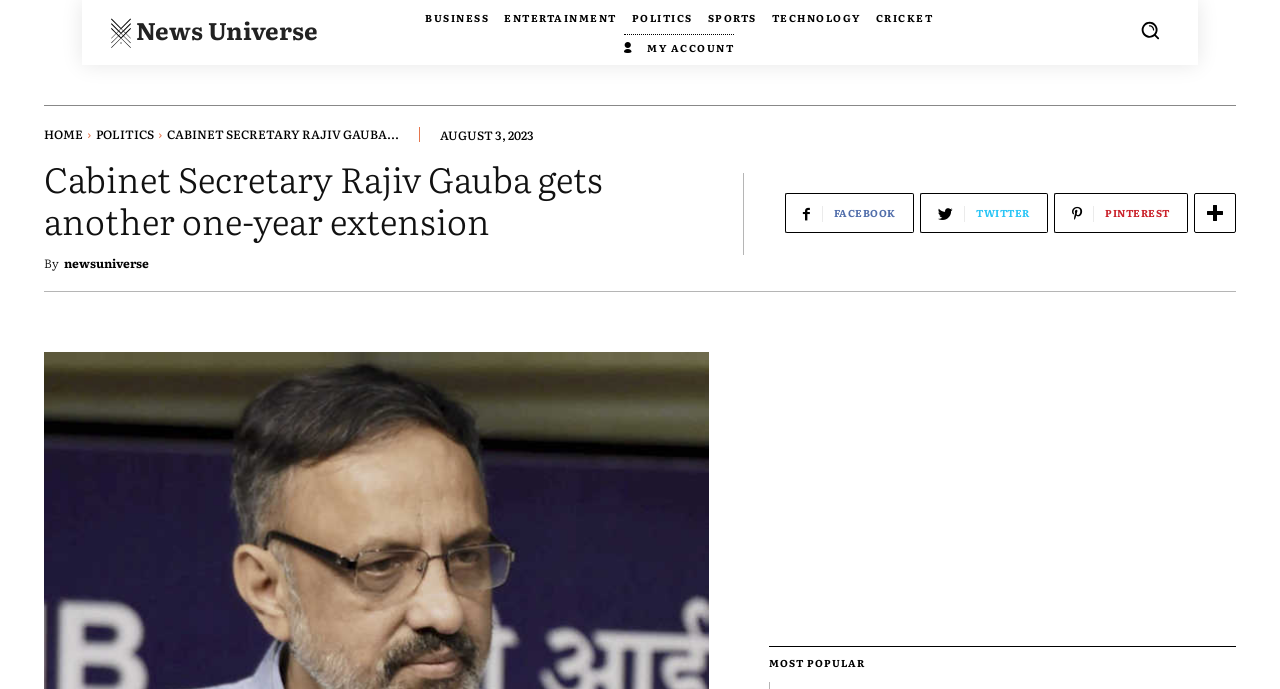Specify the bounding box coordinates for the region that must be clicked to perform the given instruction: "Share on Facebook".

[0.614, 0.28, 0.714, 0.338]